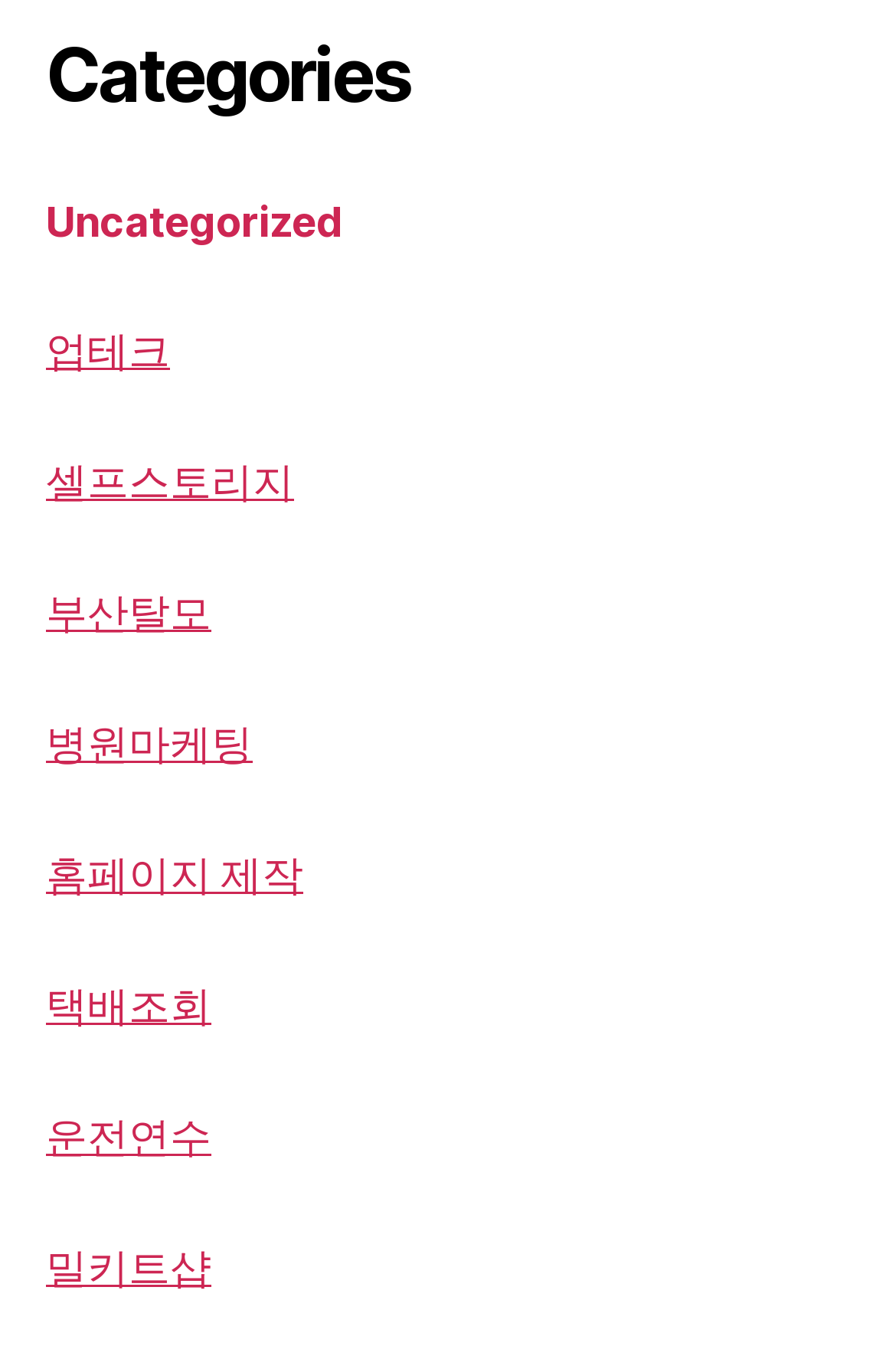Find the bounding box coordinates for the area you need to click to carry out the instruction: "browse 병원마케팅 category". The coordinates should be four float numbers between 0 and 1, indicated as [left, top, right, bottom].

[0.051, 0.535, 0.282, 0.574]